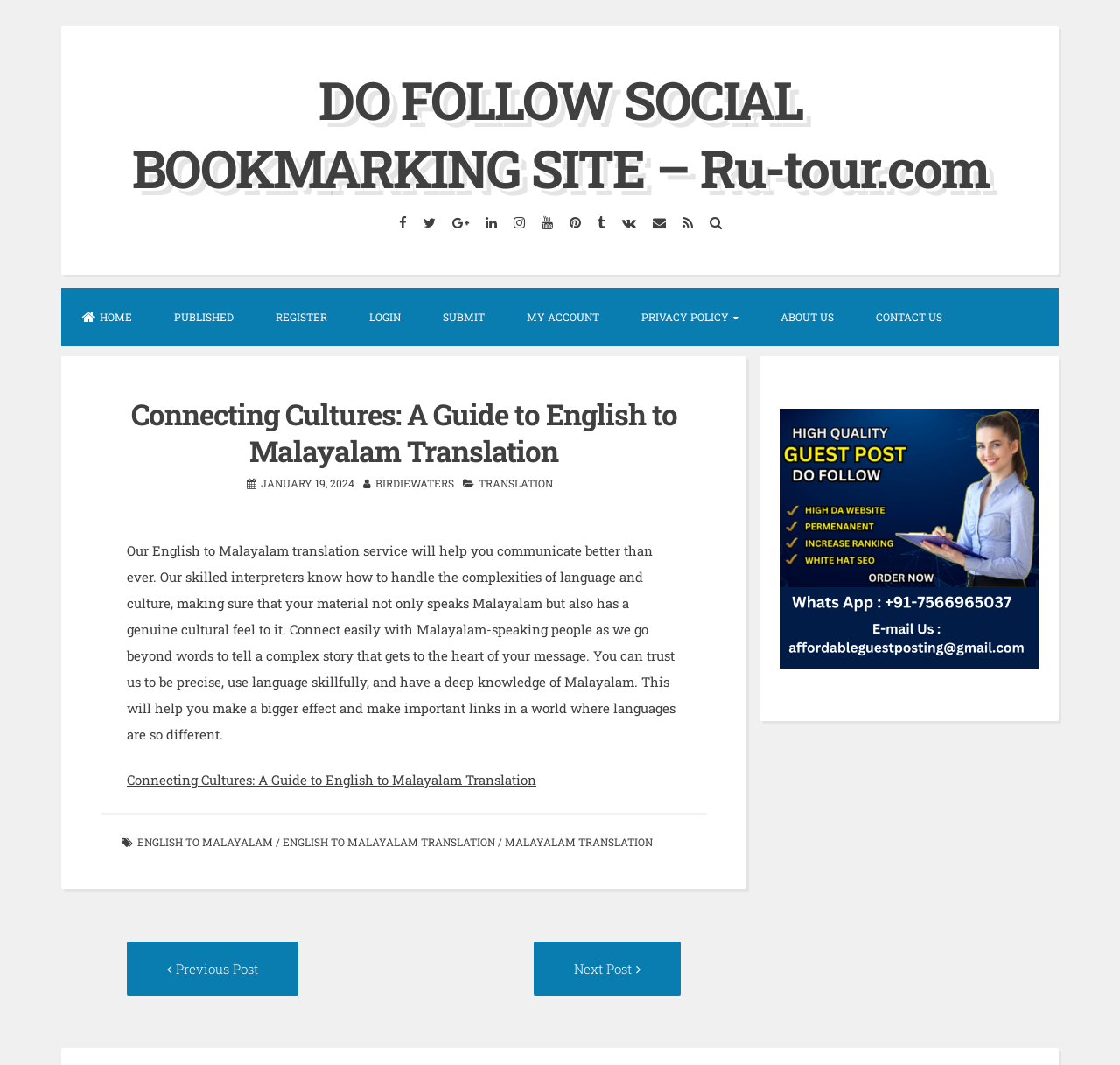What is the role of the interpreters?
Refer to the image and provide a concise answer in one word or phrase.

To handle language complexities